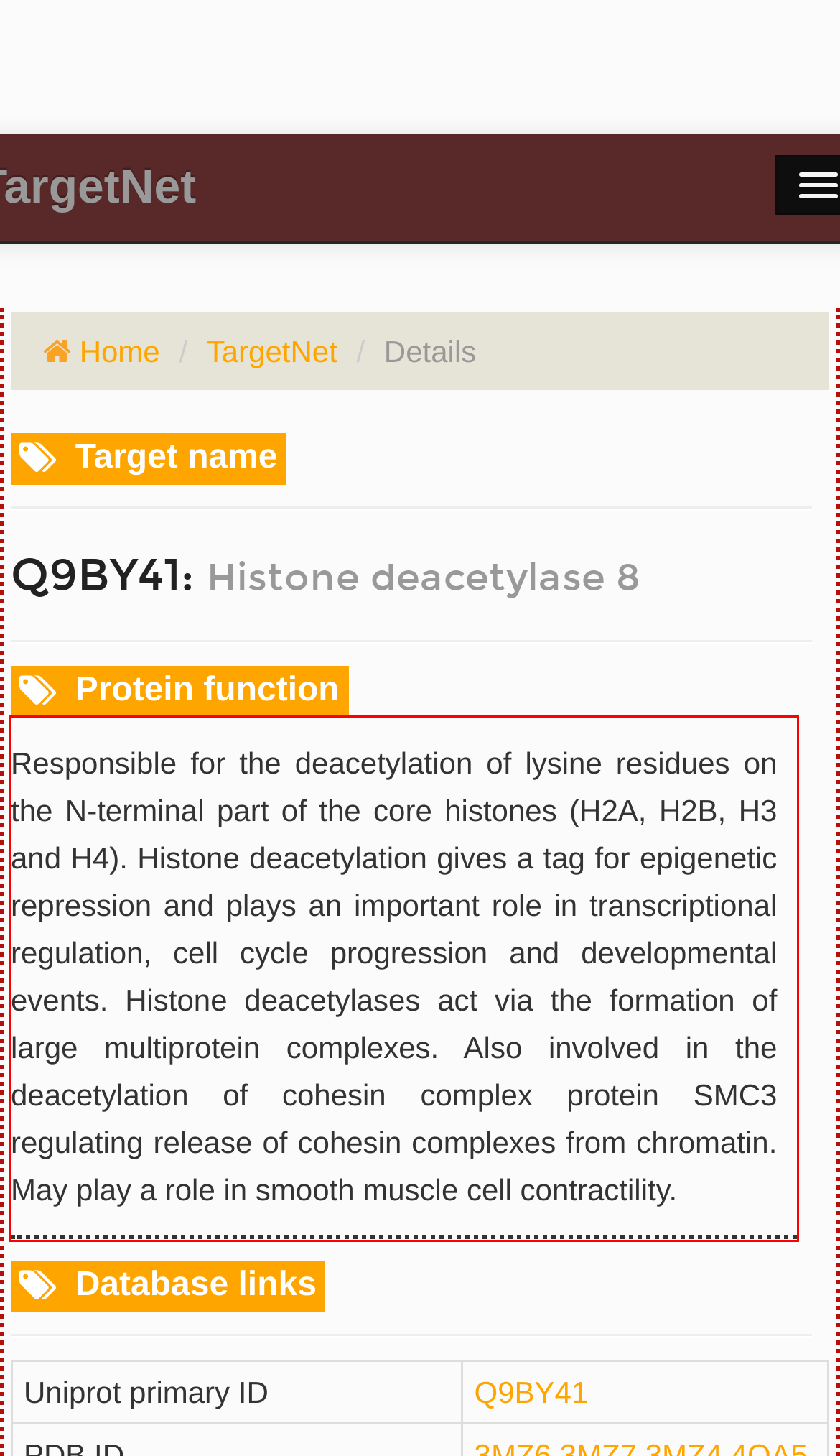Review the screenshot of the webpage and recognize the text inside the red rectangle bounding box. Provide the extracted text content.

Responsible for the deacetylation of lysine residues on the N-terminal part of the core histones (H2A, H2B, H3 and H4). Histone deacetylation gives a tag for epigenetic repression and plays an important role in transcriptional regulation, cell cycle progression and developmental events. Histone deacetylases act via the formation of large multiprotein complexes. Also involved in the deacetylation of cohesin complex protein SMC3 regulating release of cohesin complexes from chromatin. May play a role in smooth muscle cell contractility.